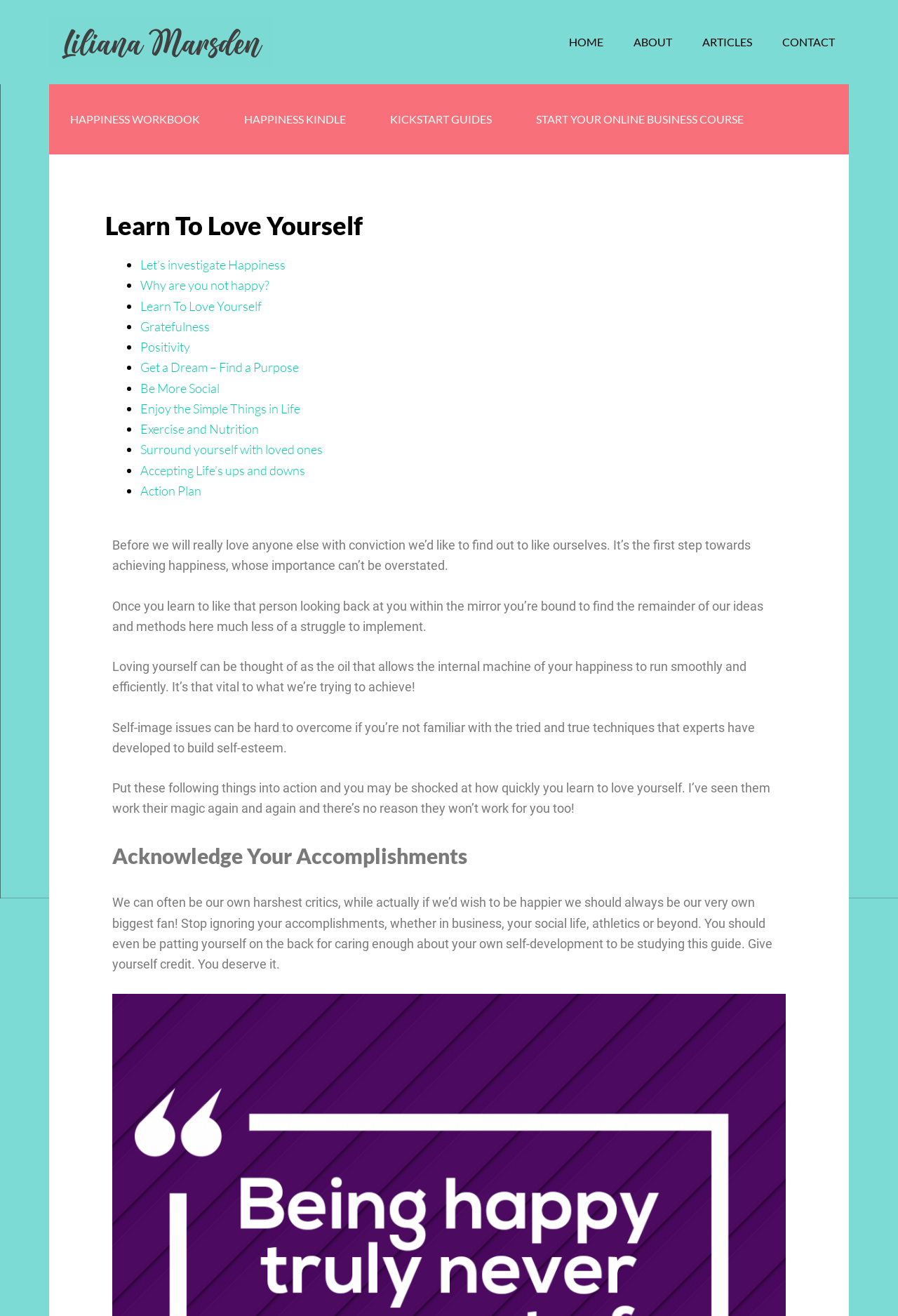Analyze the image and give a detailed response to the question:
What should we do to overcome self-image issues?

The webpage suggests that self-image issues can be hard to overcome, but using tried and true techniques developed by experts can help build self-esteem. These techniques are not specified on the webpage, but it implies that they are effective in overcoming self-image issues.